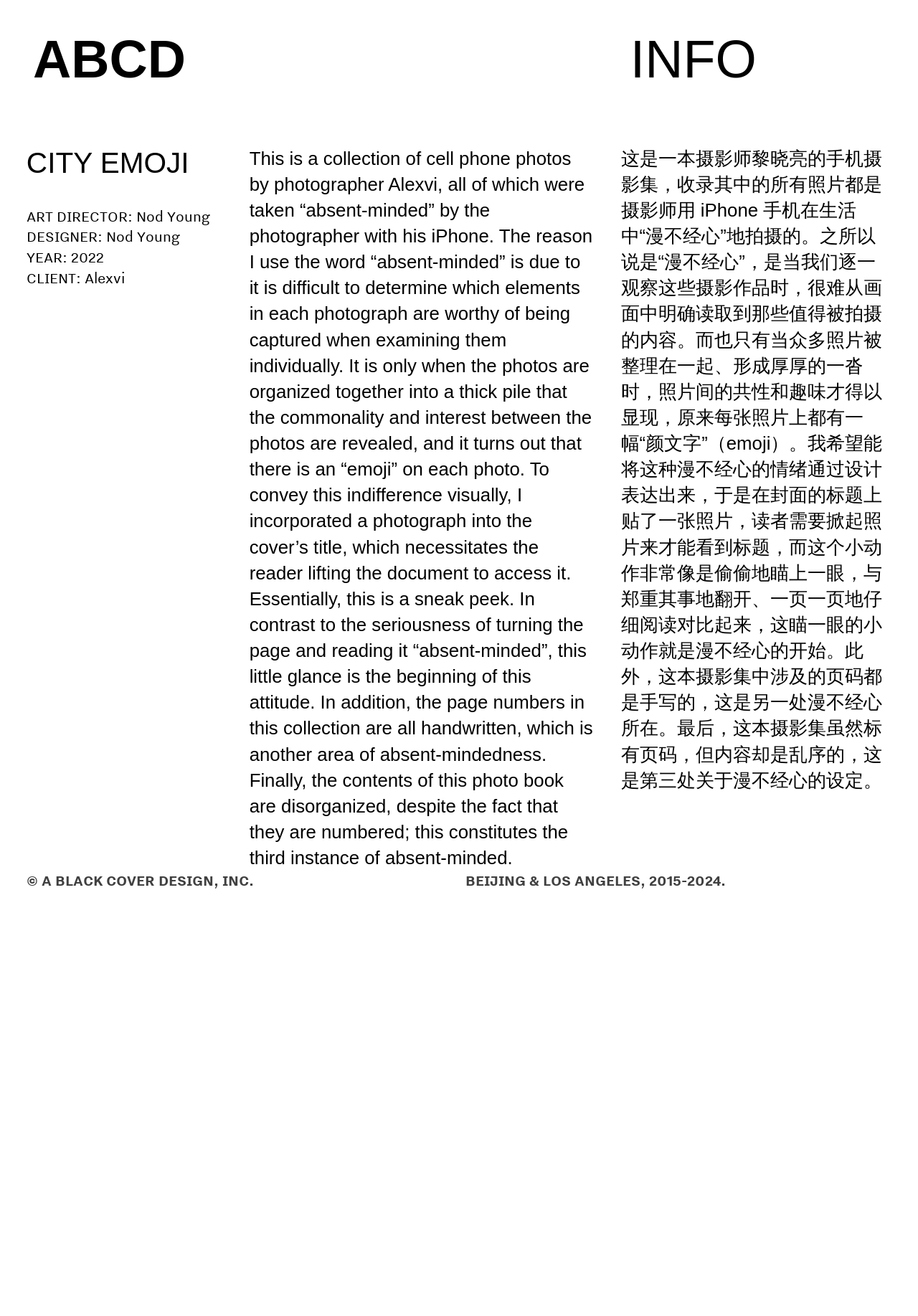What is the language of the second paragraph?
Relying on the image, give a concise answer in one word or a brief phrase.

Chinese